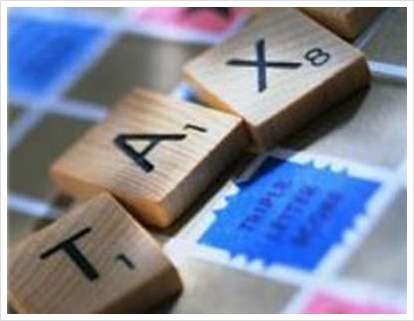What is the background of the wooden letter tiles reminiscent of?
Utilize the information in the image to give a detailed answer to the question.

The surface on which the wooden letter tiles are arranged has colorful spaces, indicating a game-like context, which suggests that the background is reminiscent of a game board.